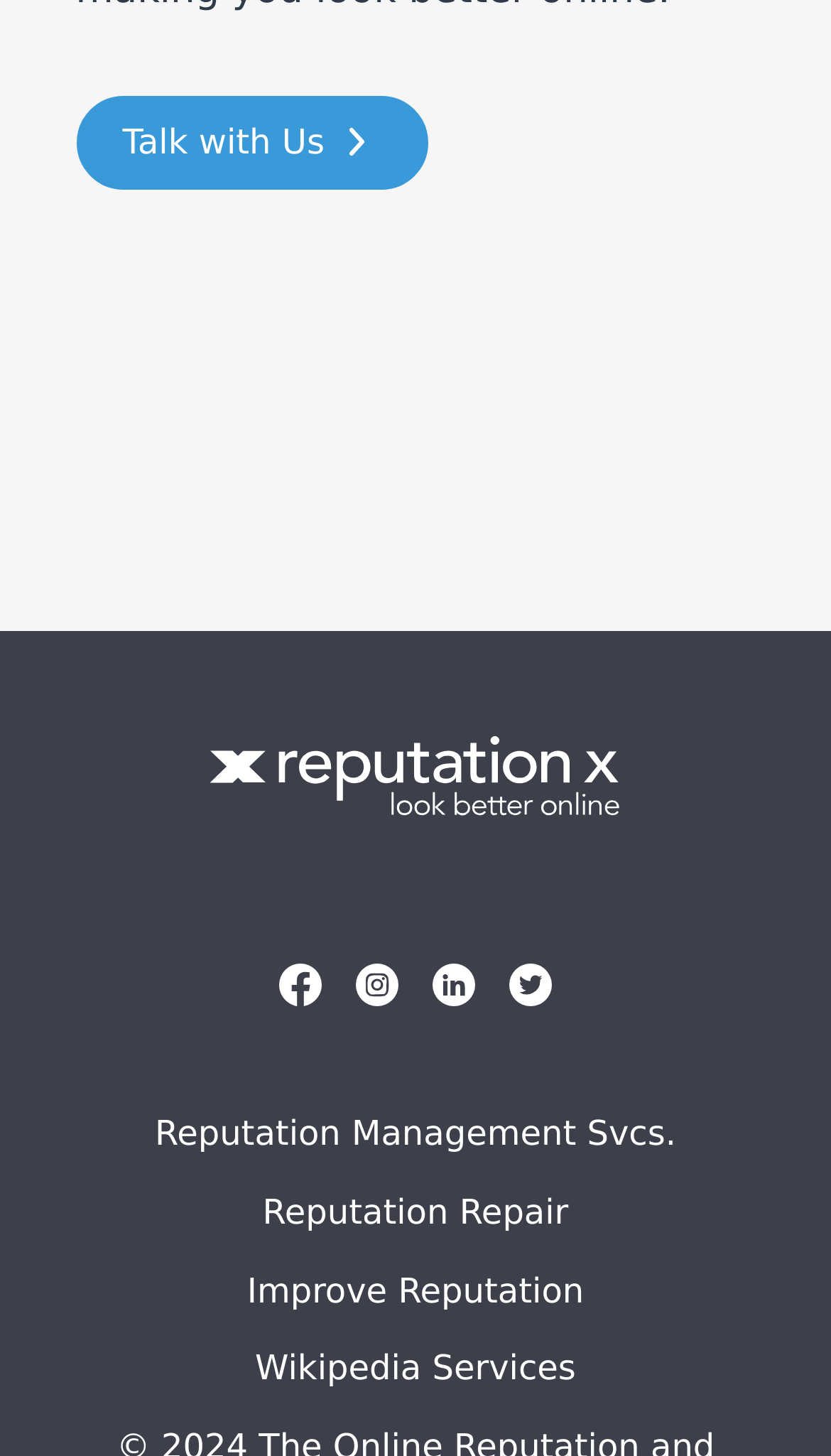What social media platforms are linked on the webpage?
With the help of the image, please provide a detailed response to the question.

The webpage contains links to four social media platforms, namely Facebook, Instagram, LinkedIn, and Twitter, each with its respective image icon and a bounding box indicating its position on the webpage.